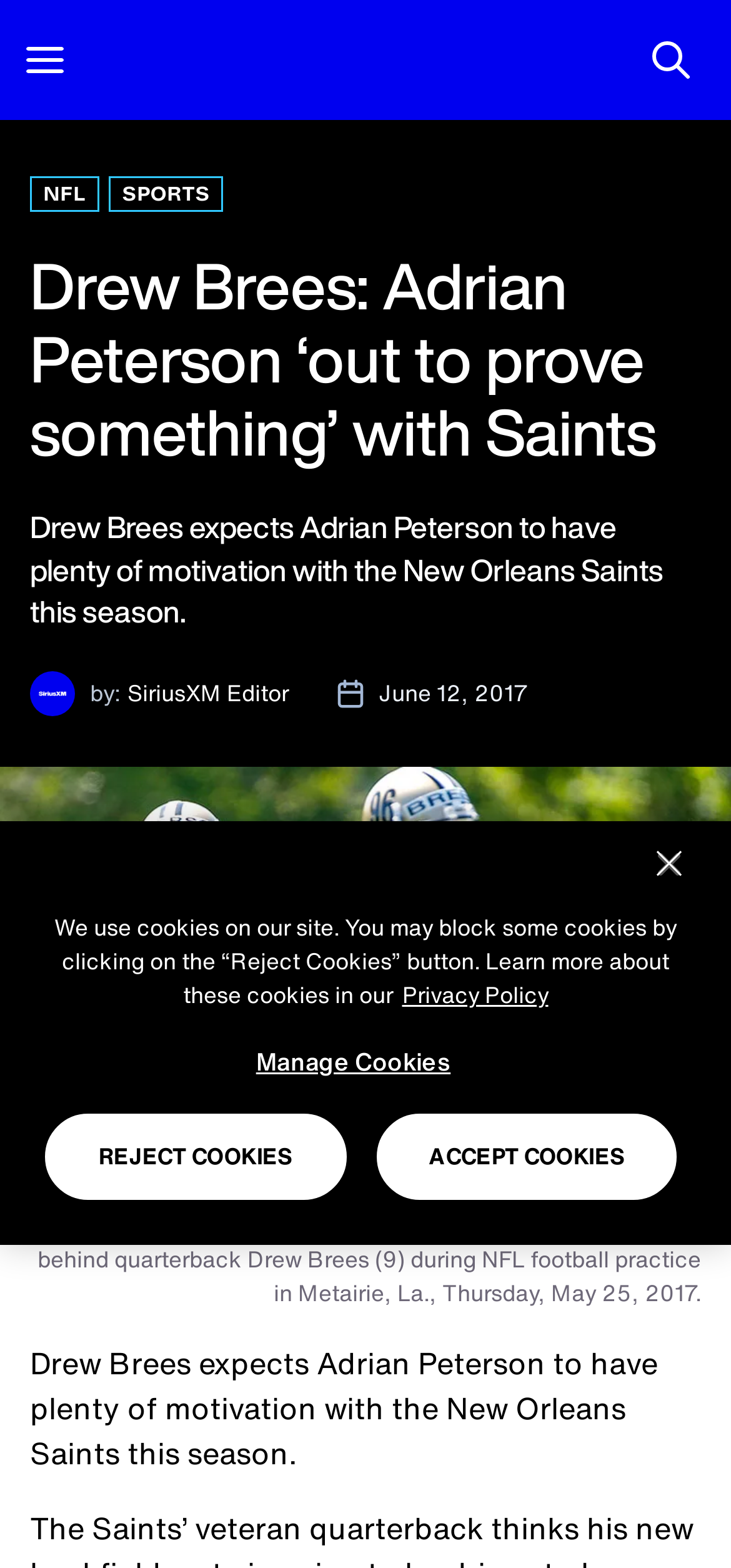From the details in the image, provide a thorough response to the question: What is the position of Adrian Peterson in the New Orleans Saints?

The article mentions Adrian Peterson as the running back of the New Orleans Saints, and his jersey number is 28.